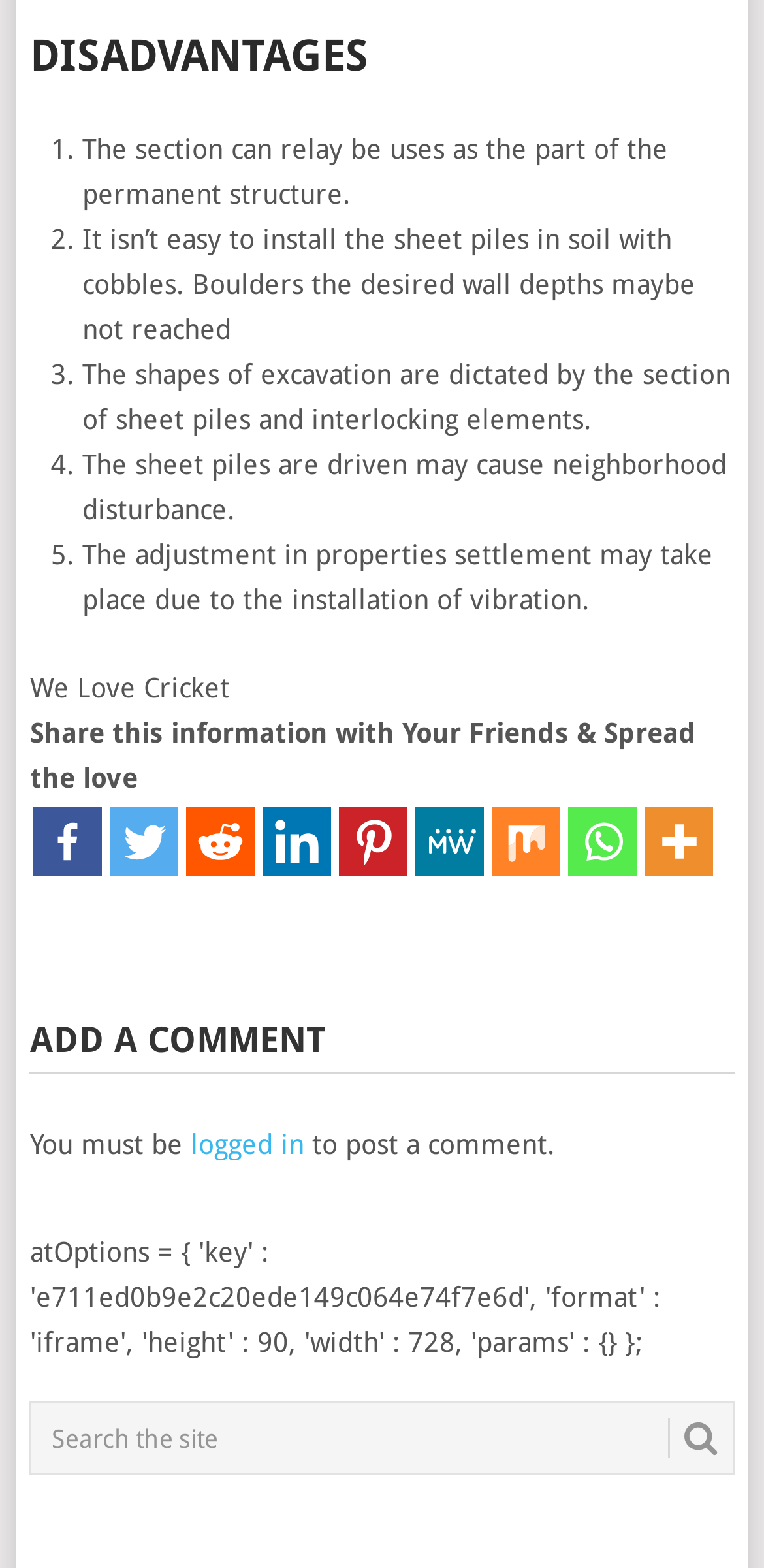Using floating point numbers between 0 and 1, provide the bounding box coordinates in the format (top-left x, top-left y, bottom-right x, bottom-right y). Locate the UI element described here: value="search"

[0.874, 0.905, 0.94, 0.93]